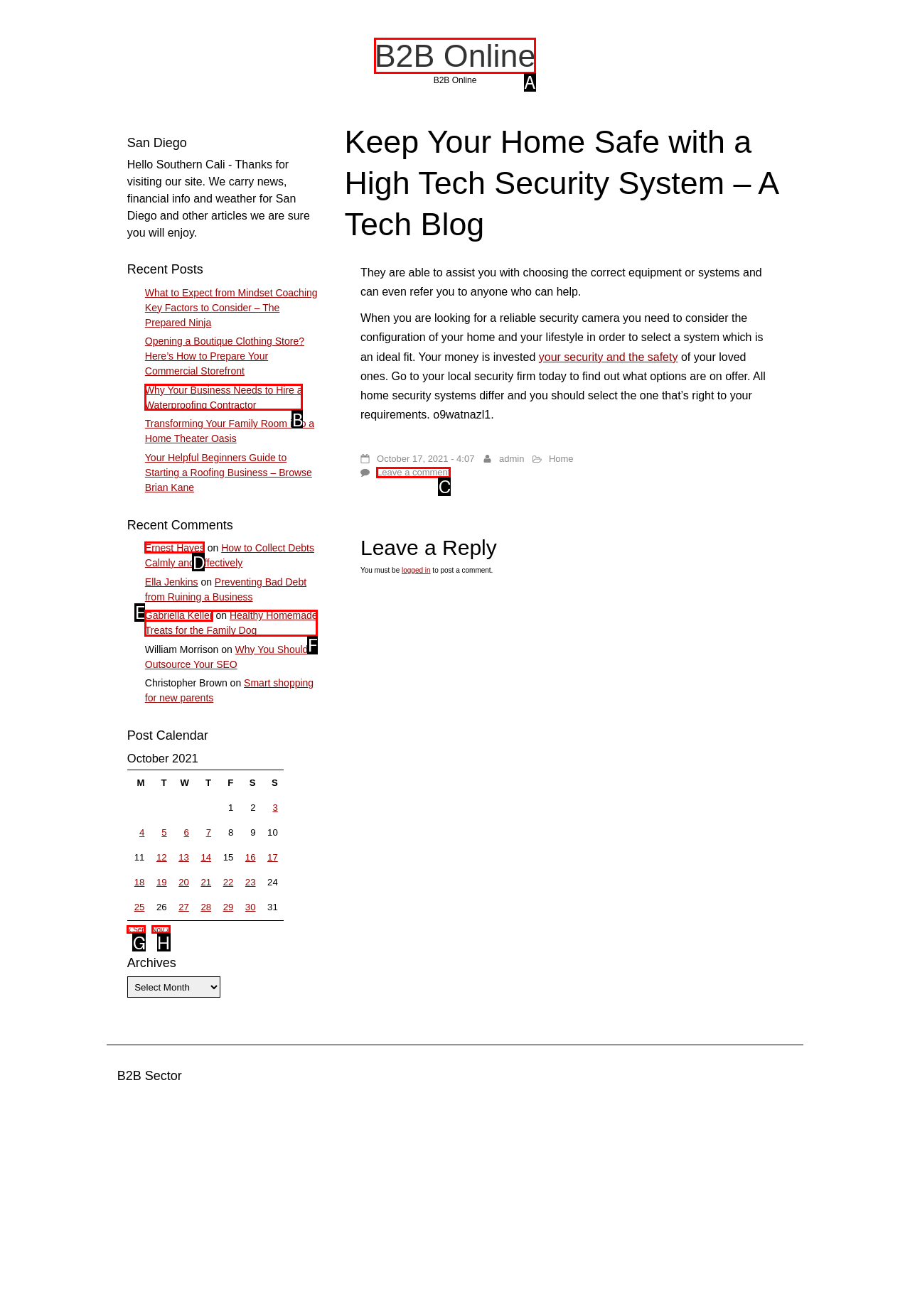Determine which UI element you should click to perform the task: Leave a comment on the post
Provide the letter of the correct option from the given choices directly.

C